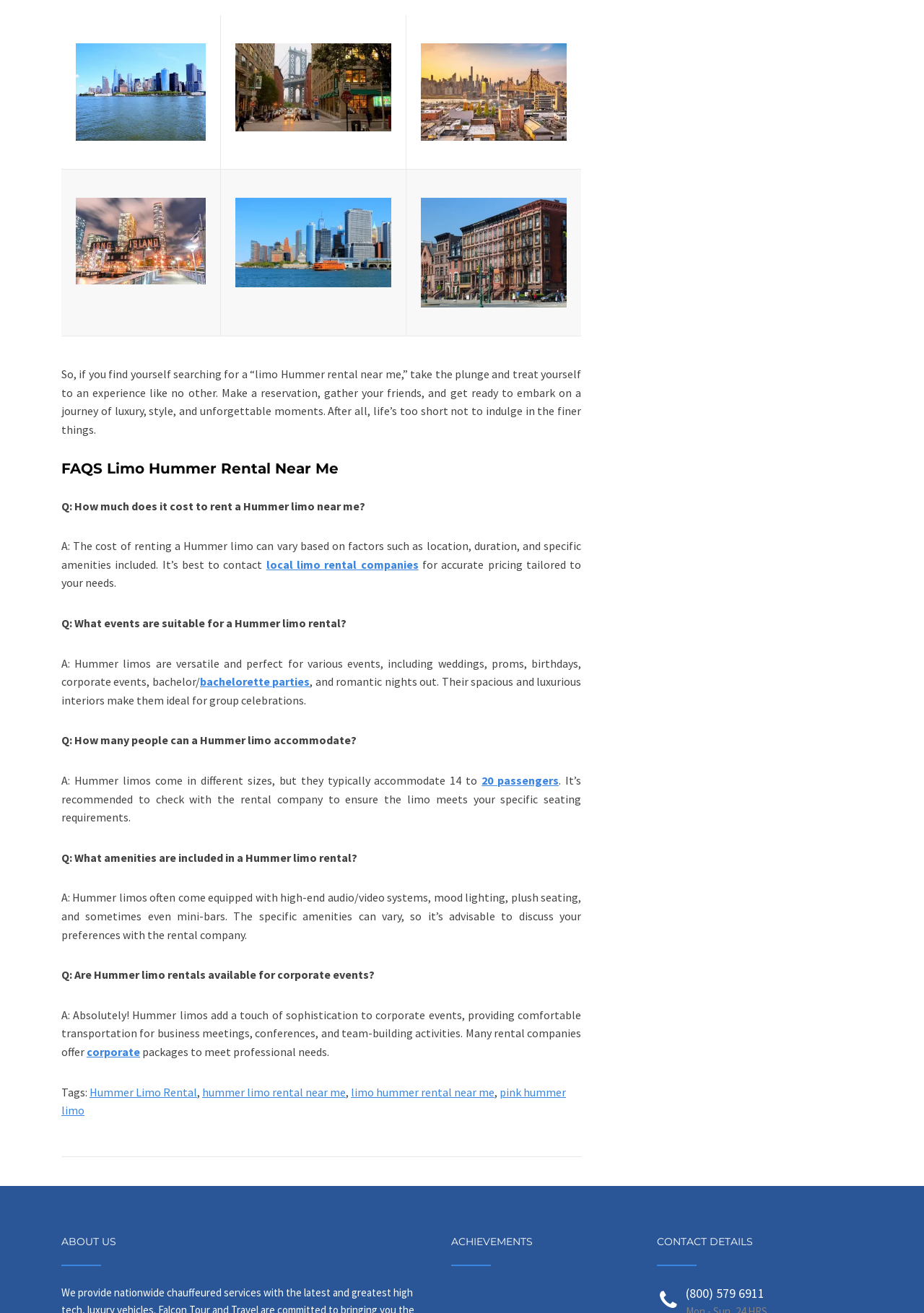Answer the following query concisely with a single word or phrase:
What is the phone number provided for contact?

(800) 579 6911